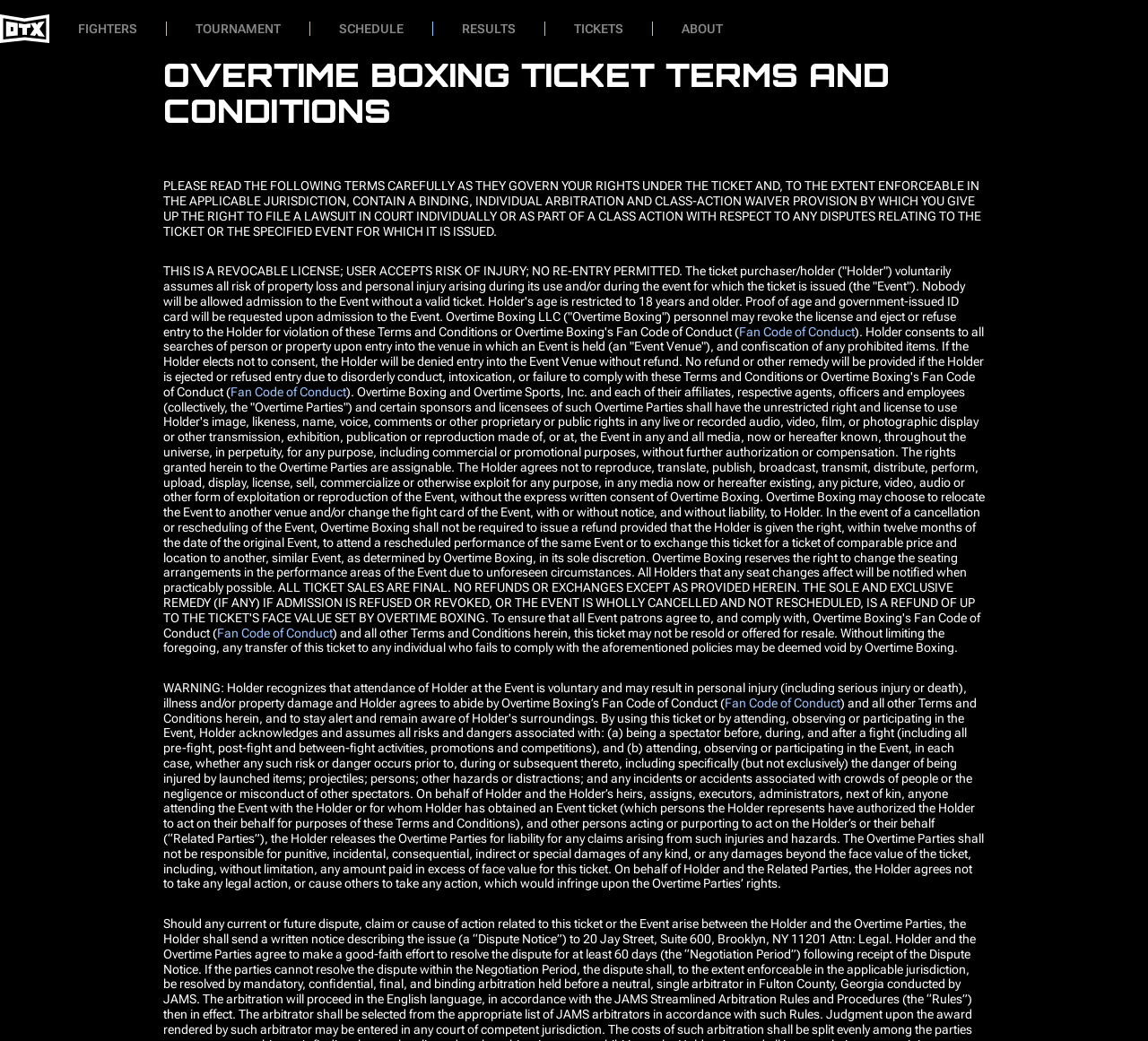Identify the bounding box coordinates of the region that should be clicked to execute the following instruction: "Visit the Paul Mellon Centre for Studies in British Art website".

None